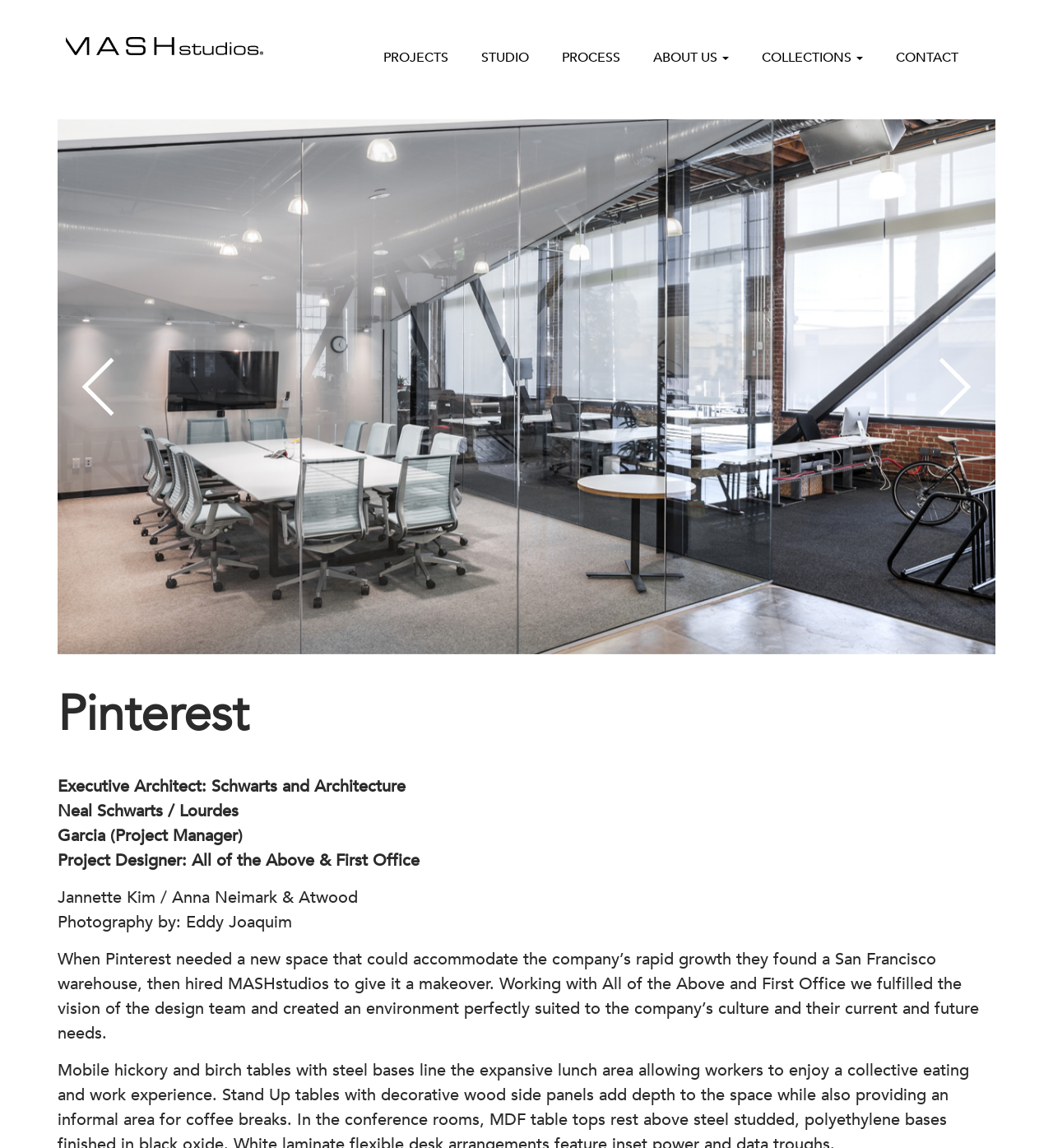What is the location of the project?
Answer the question with a single word or phrase, referring to the image.

San Francisco